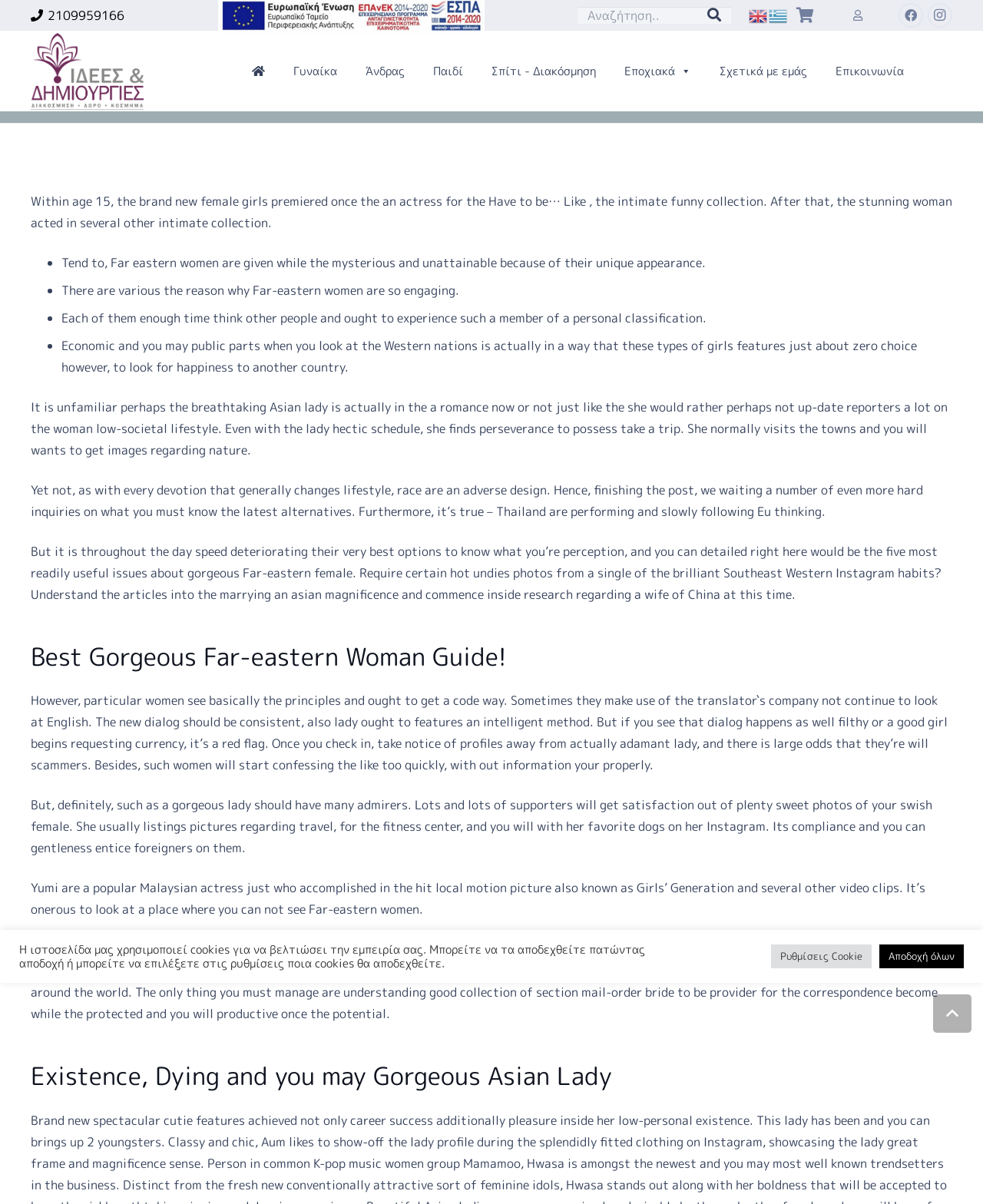Predict the bounding box coordinates of the UI element that matches this description: "Contact". The coordinates should be in the format [left, top, right, bottom] with each value between 0 and 1.

None